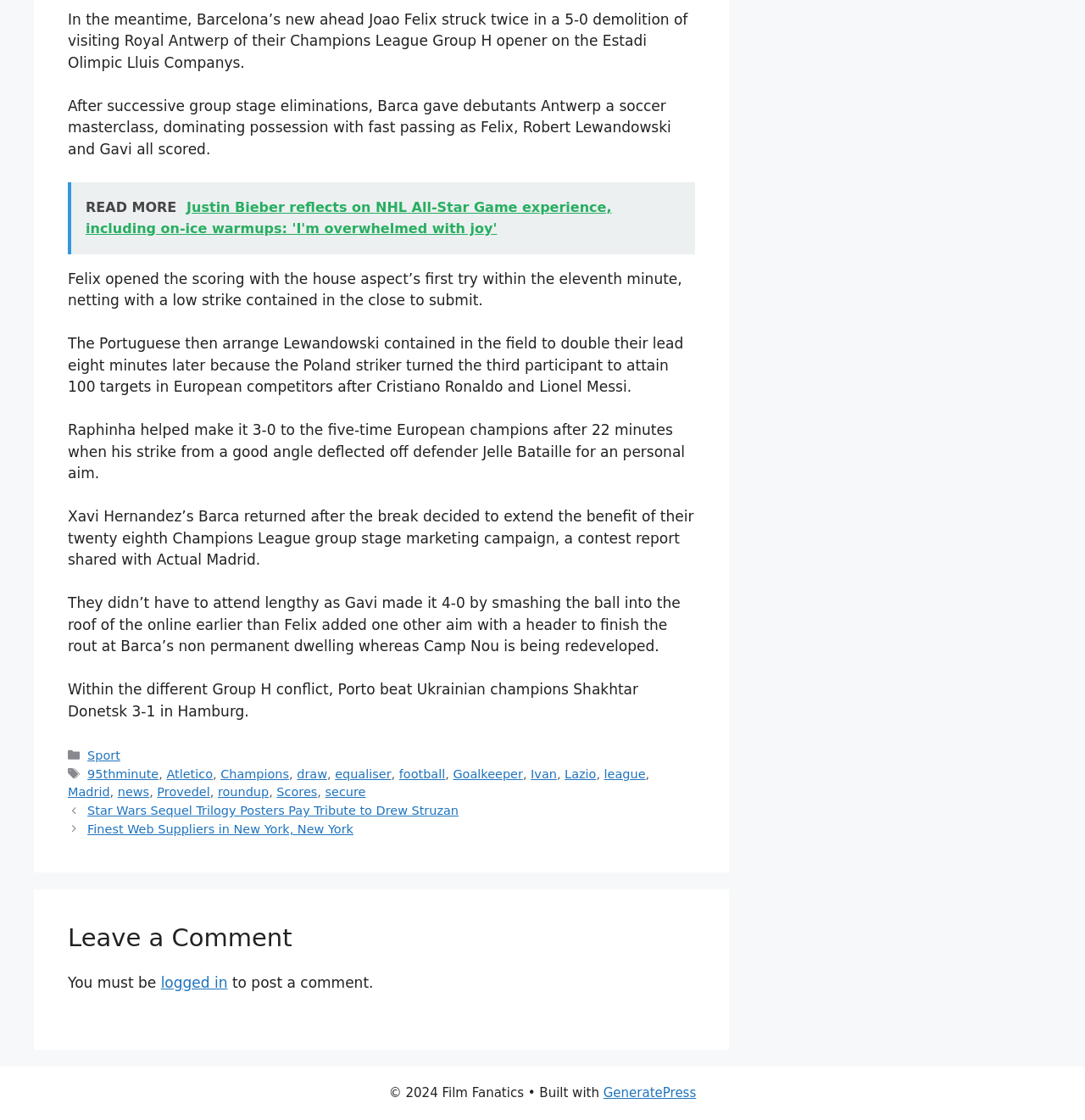Pinpoint the bounding box coordinates of the area that must be clicked to complete this instruction: "Visit the site's categories".

[0.08, 0.668, 0.141, 0.68]